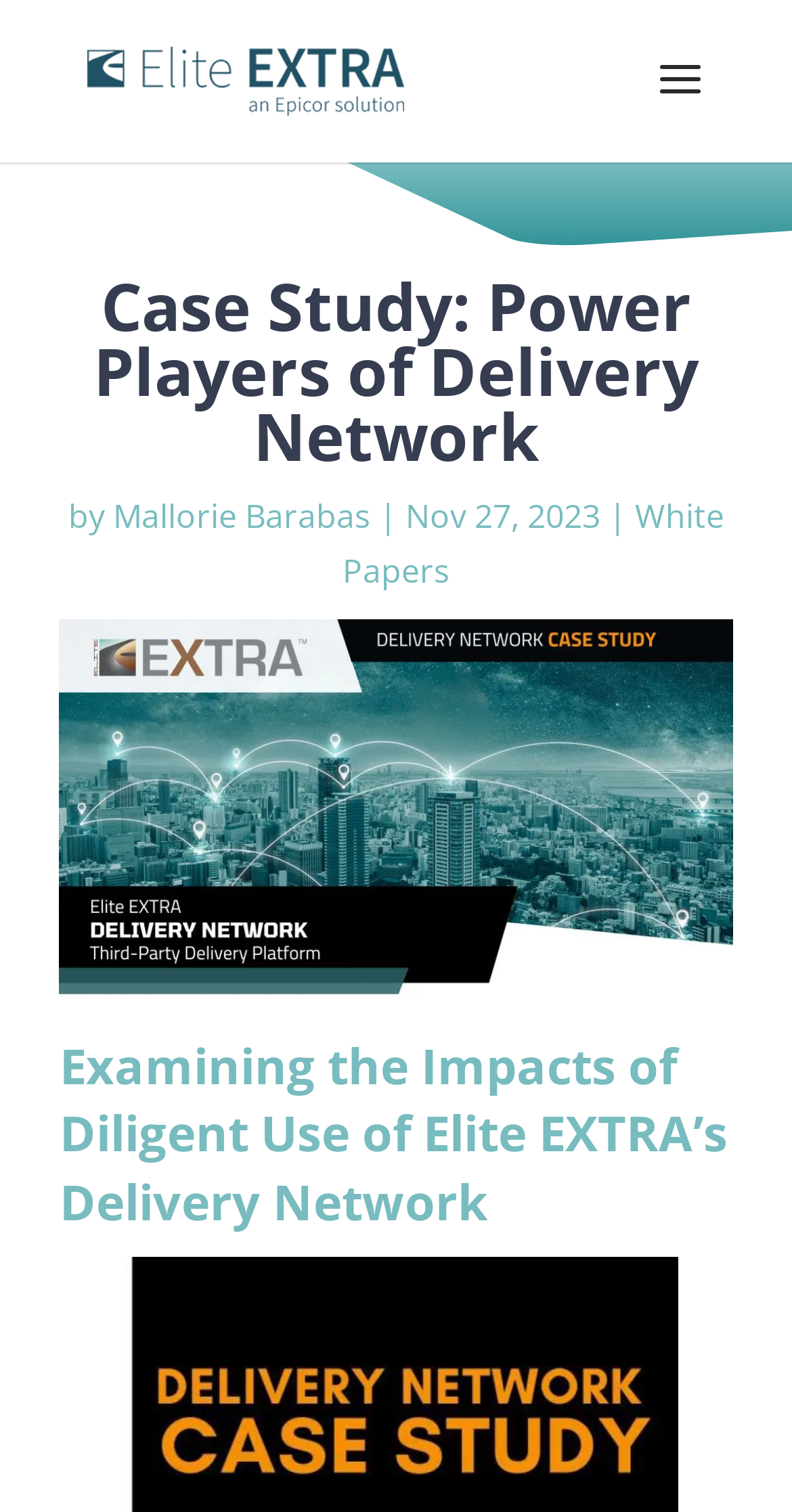Based on what you see in the screenshot, provide a thorough answer to this question: What is the related resource linked to 'White Papers'?

I found the related resource by looking at the link with the text 'White Papers', which is likely to be a category or type of resource. The link is located near the author's name and publication date, which suggests that it is related to the case study.